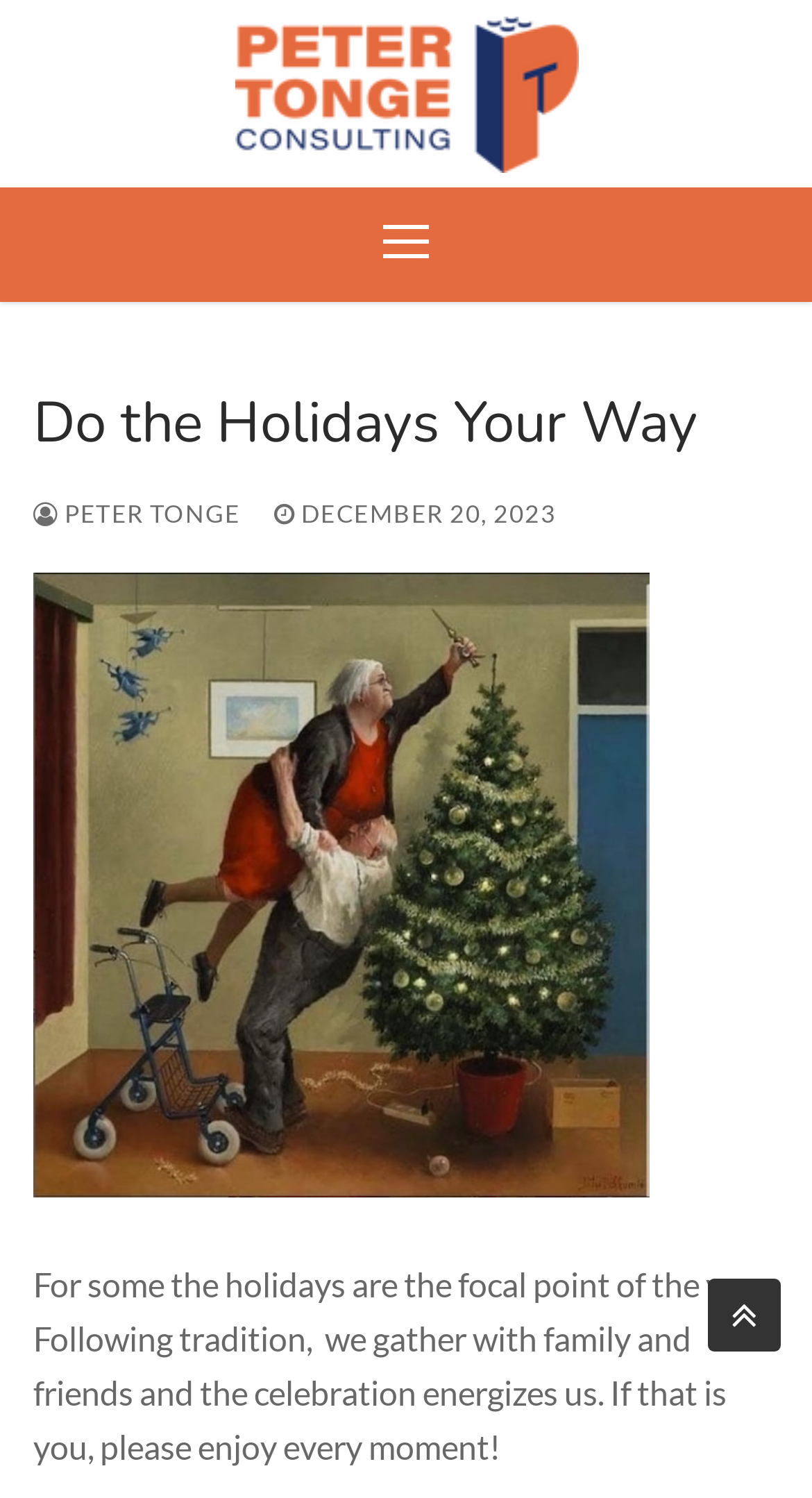What is the mood of the webpage?
Using the image, elaborate on the answer with as much detail as possible.

The mood of the webpage can be inferred from the image of an elderly couple decorating a Christmas tree, and the text that mentions 'the celebration energizes us', which suggests a celebratory tone.